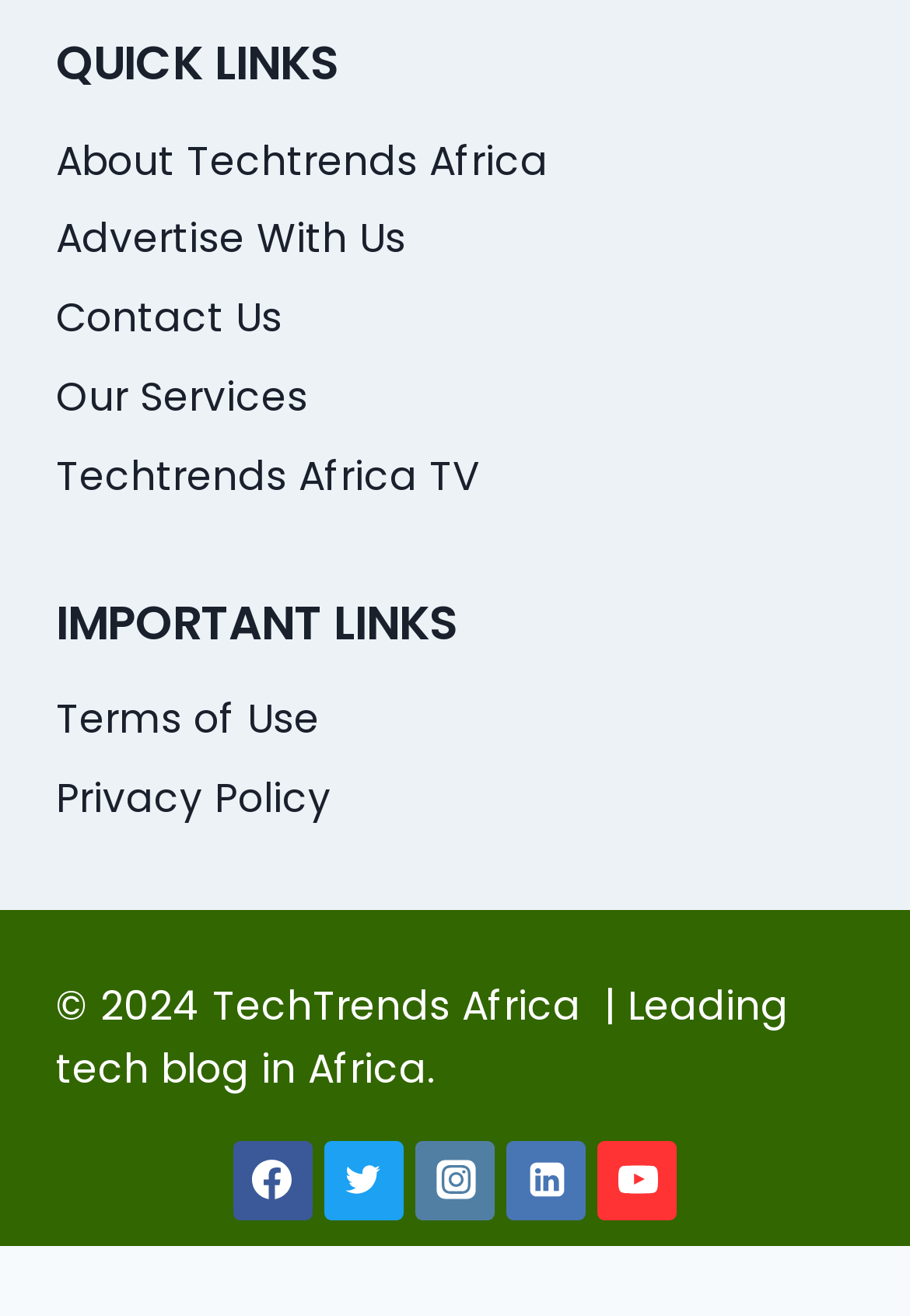Determine the bounding box coordinates of the clickable element necessary to fulfill the instruction: "Contact Us". Provide the coordinates as four float numbers within the 0 to 1 range, i.e., [left, top, right, bottom].

[0.062, 0.212, 0.938, 0.273]